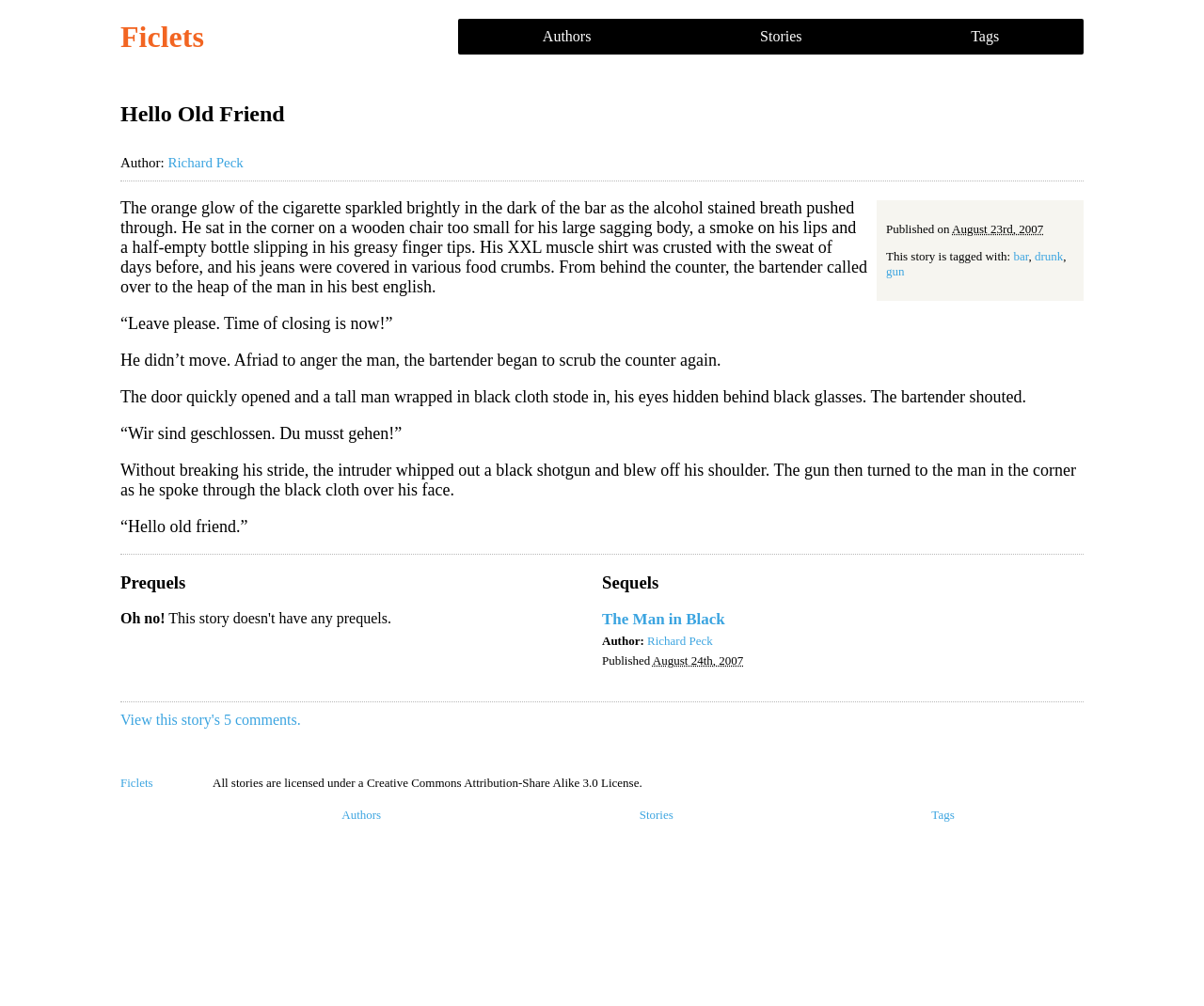Provide the bounding box coordinates of the HTML element this sentence describes: "Ficlets".

[0.1, 0.019, 0.365, 0.054]